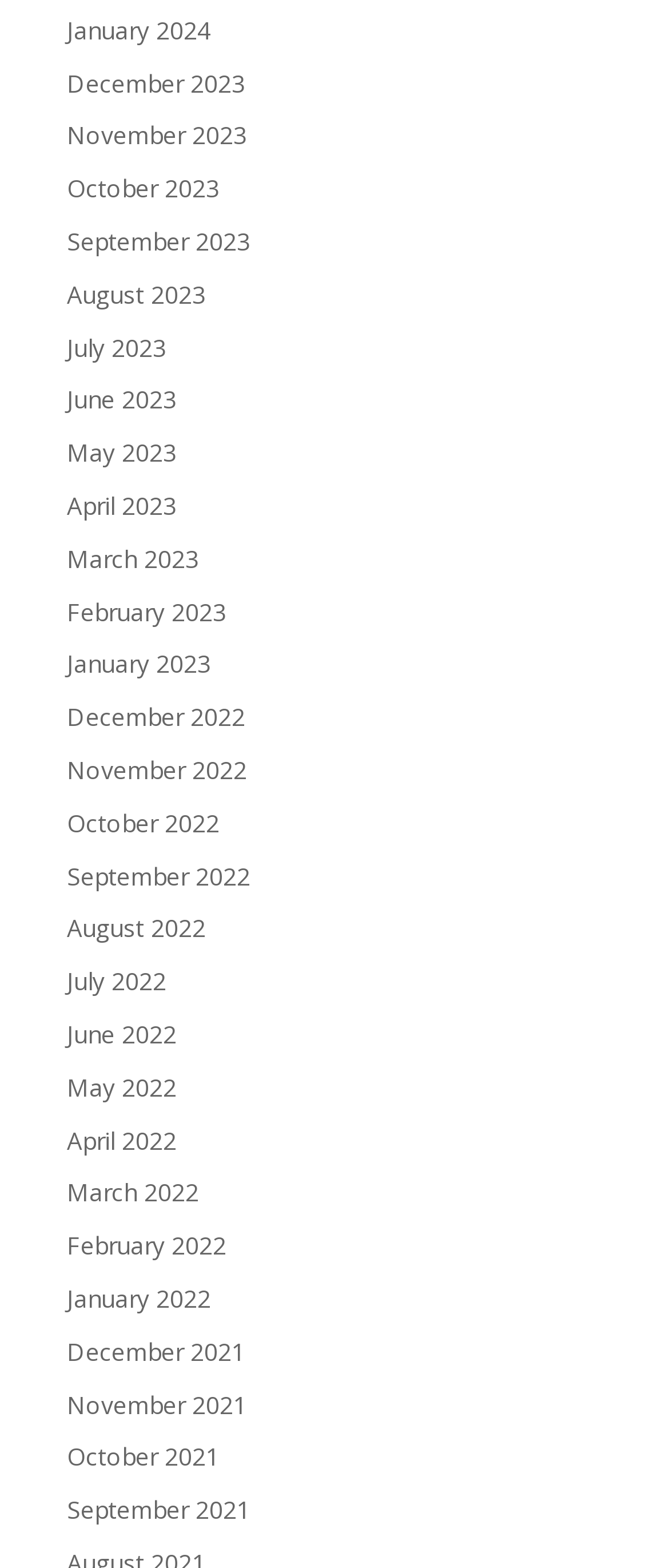Refer to the image and provide an in-depth answer to the question: 
What is the common format of the month links?

By examining the list of links, I found that each link is in the format 'Month YYYY', where 'Month' is the name of the month and 'YYYY' is the year, such as 'January 2024' or 'December 2021'.